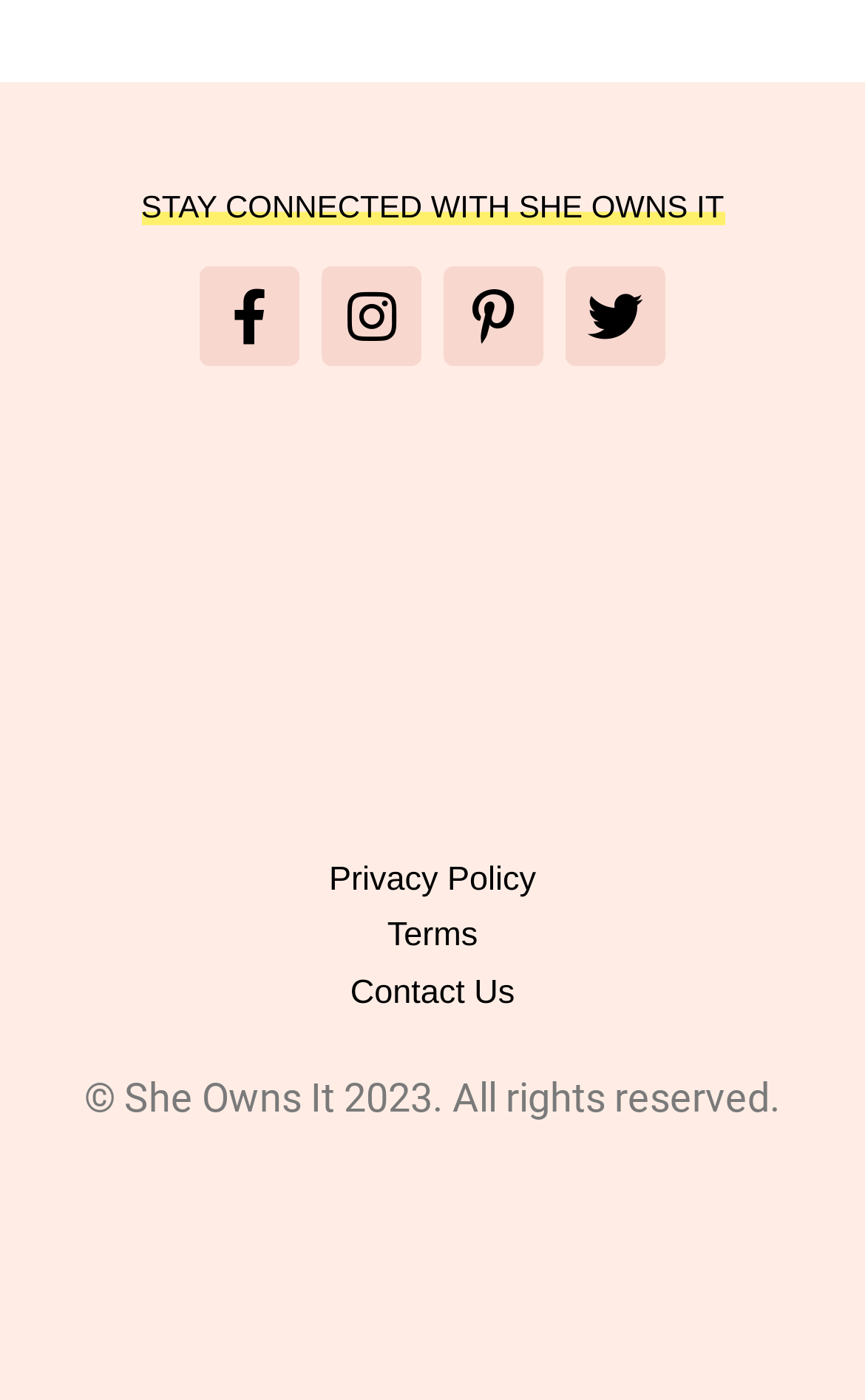Locate the bounding box of the UI element described by: "Privacy Policy" in the given webpage screenshot.

[0.38, 0.608, 0.62, 0.648]